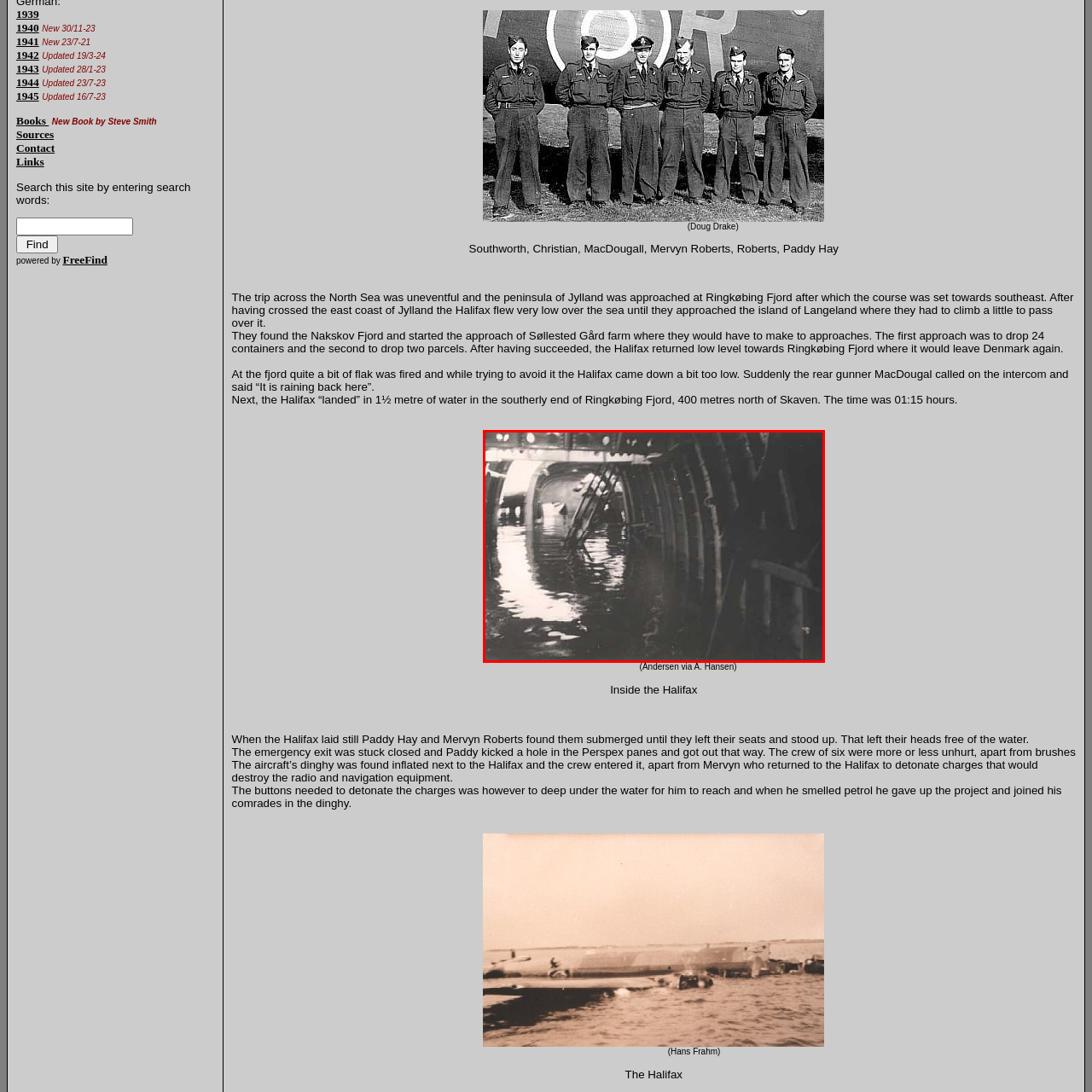View the segment outlined in white, How deep was the water in the Ringkøbing Fjord? 
Answer using one word or phrase.

1½ meters